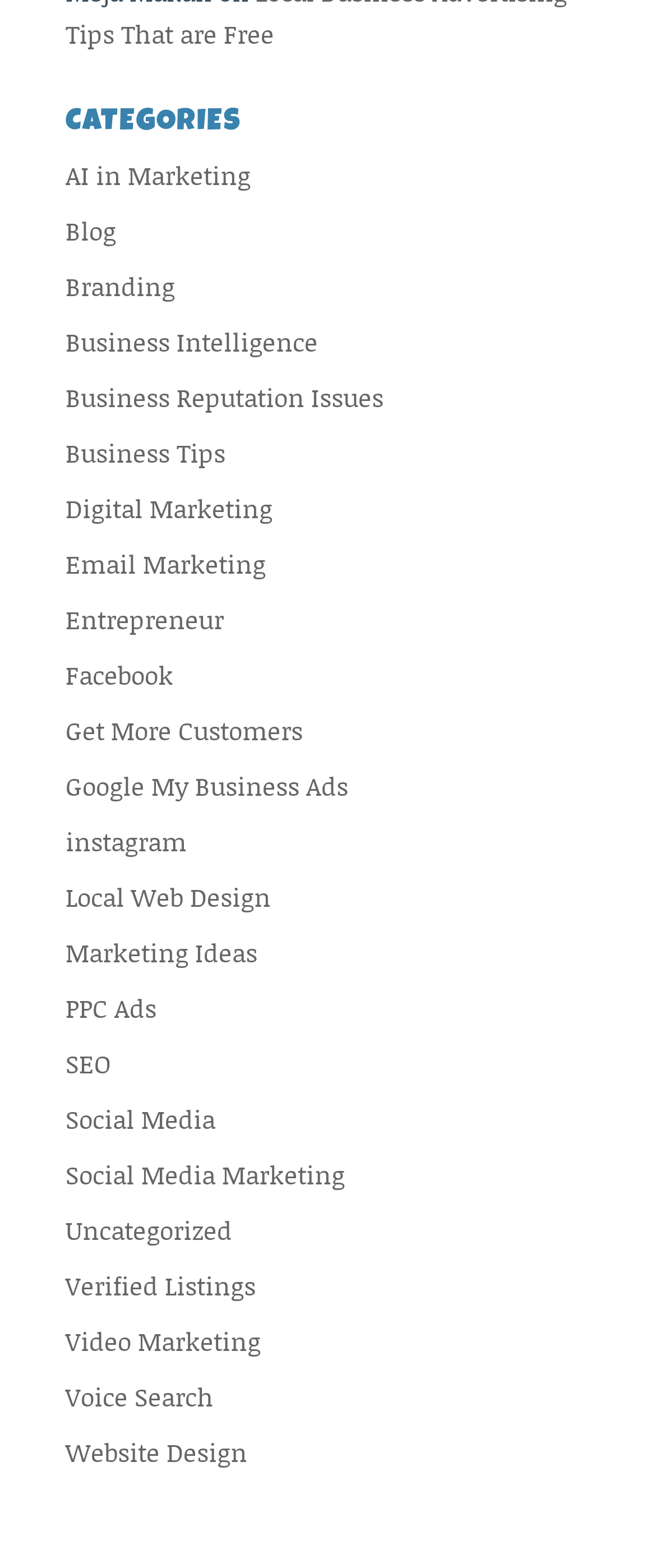Could you provide the bounding box coordinates for the portion of the screen to click to complete this instruction: "Click on AI in Marketing"?

[0.1, 0.099, 0.382, 0.123]